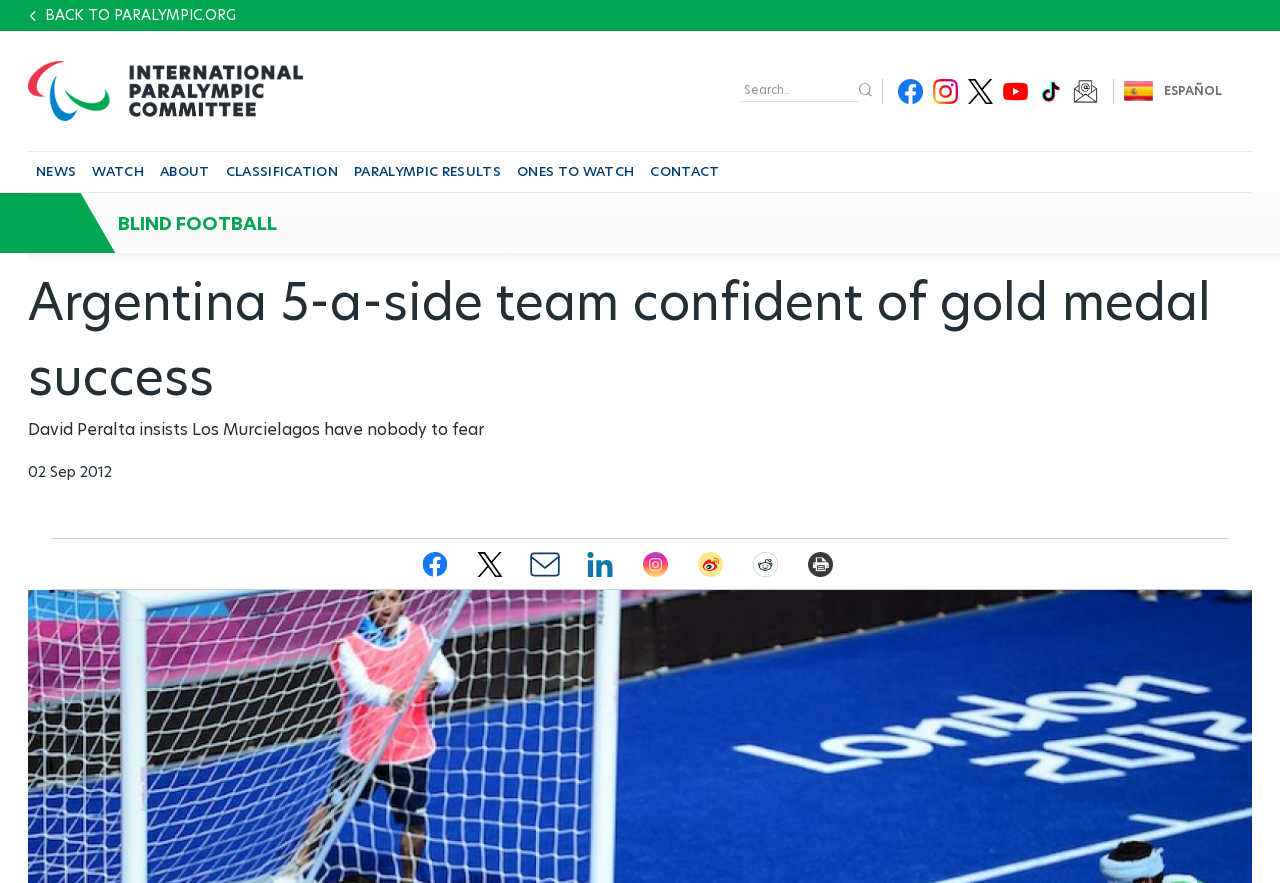Identify the bounding box coordinates of the part that should be clicked to carry out this instruction: "Read about Argentina 5-a-side team".

[0.022, 0.219, 0.978, 0.287]